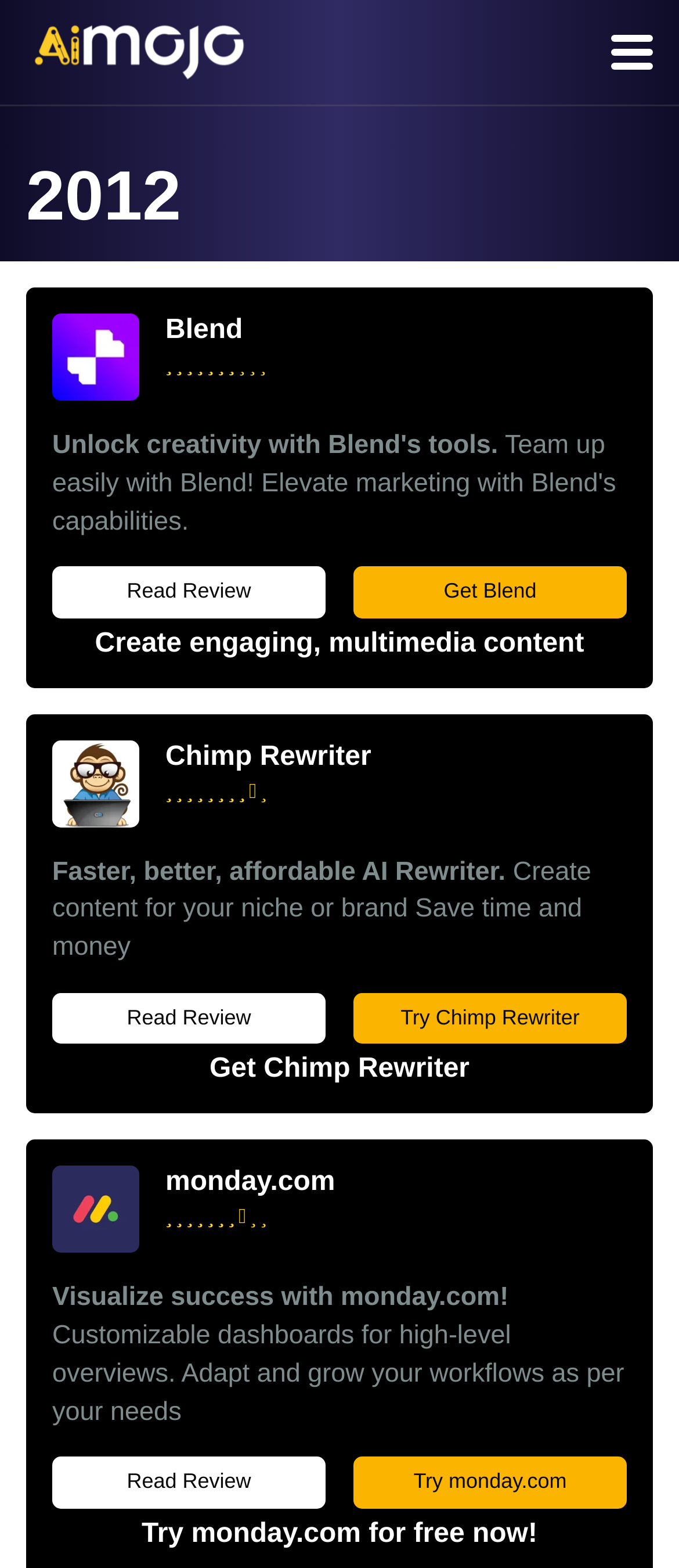How many AI tools are featured on this page?
Using the image, answer in one word or phrase.

3